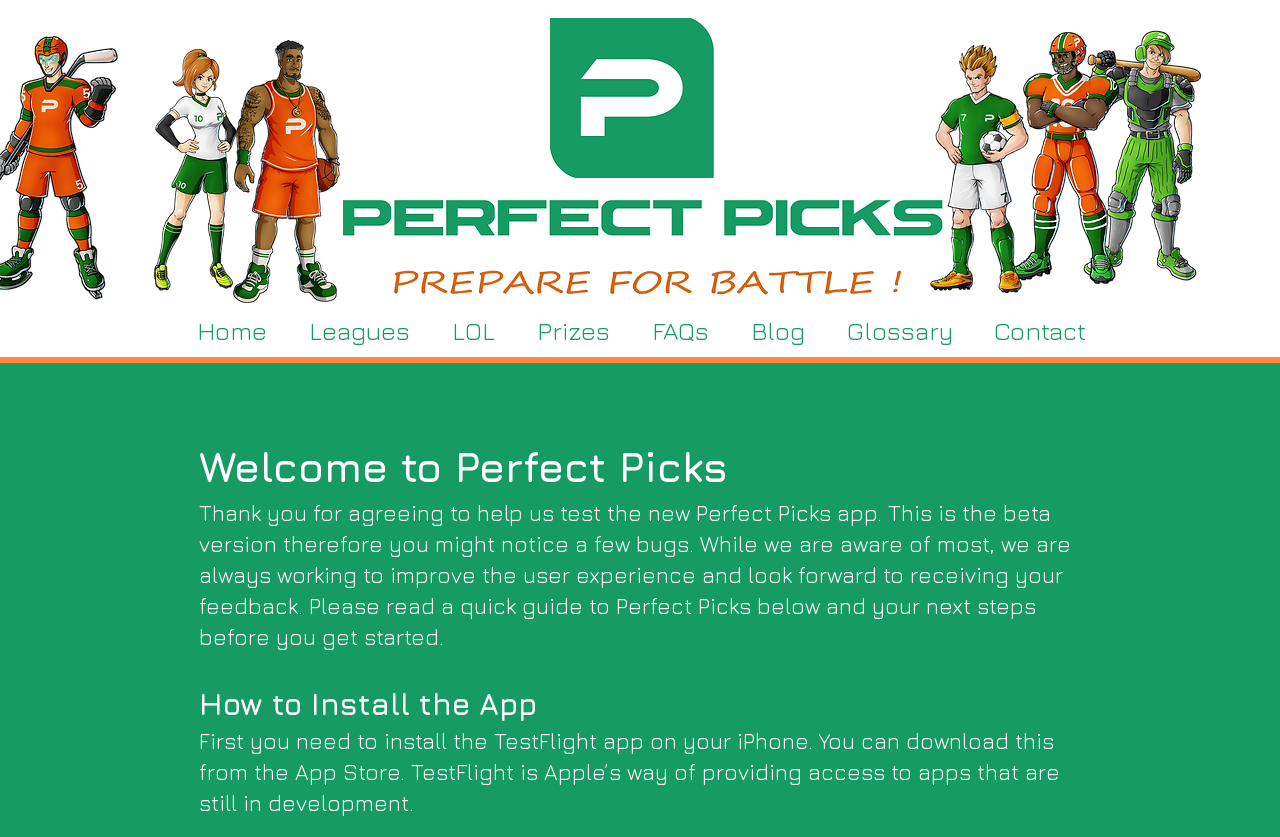Determine the bounding box coordinates of the element that should be clicked to execute the following command: "Click the FAQs link".

[0.493, 0.366, 0.57, 0.425]